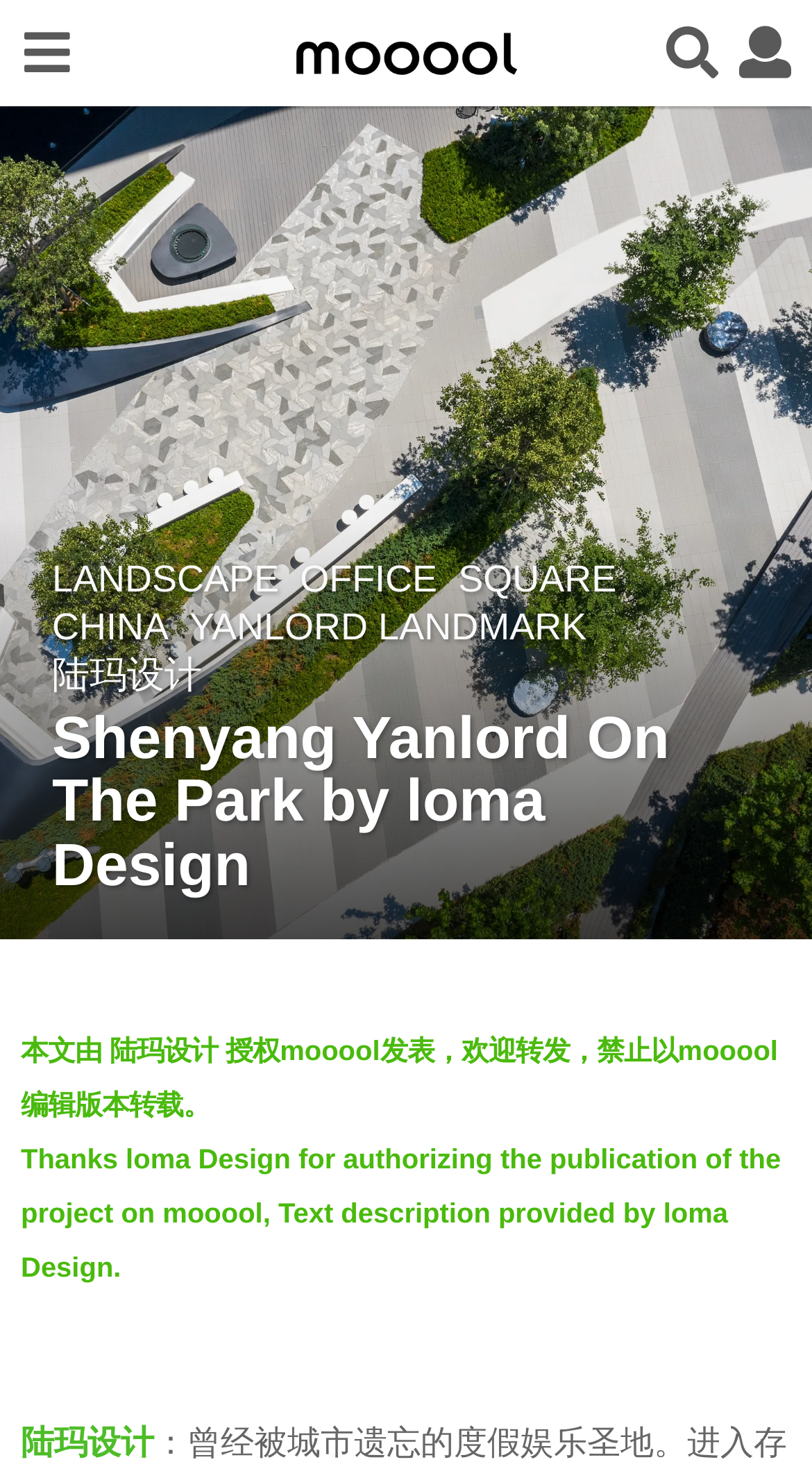Can you find the bounding box coordinates for the element that needs to be clicked to execute this instruction: "Visit the website of loma Design"? The coordinates should be given as four float numbers between 0 and 1, i.e., [left, top, right, bottom].

[0.026, 0.976, 0.19, 1.0]